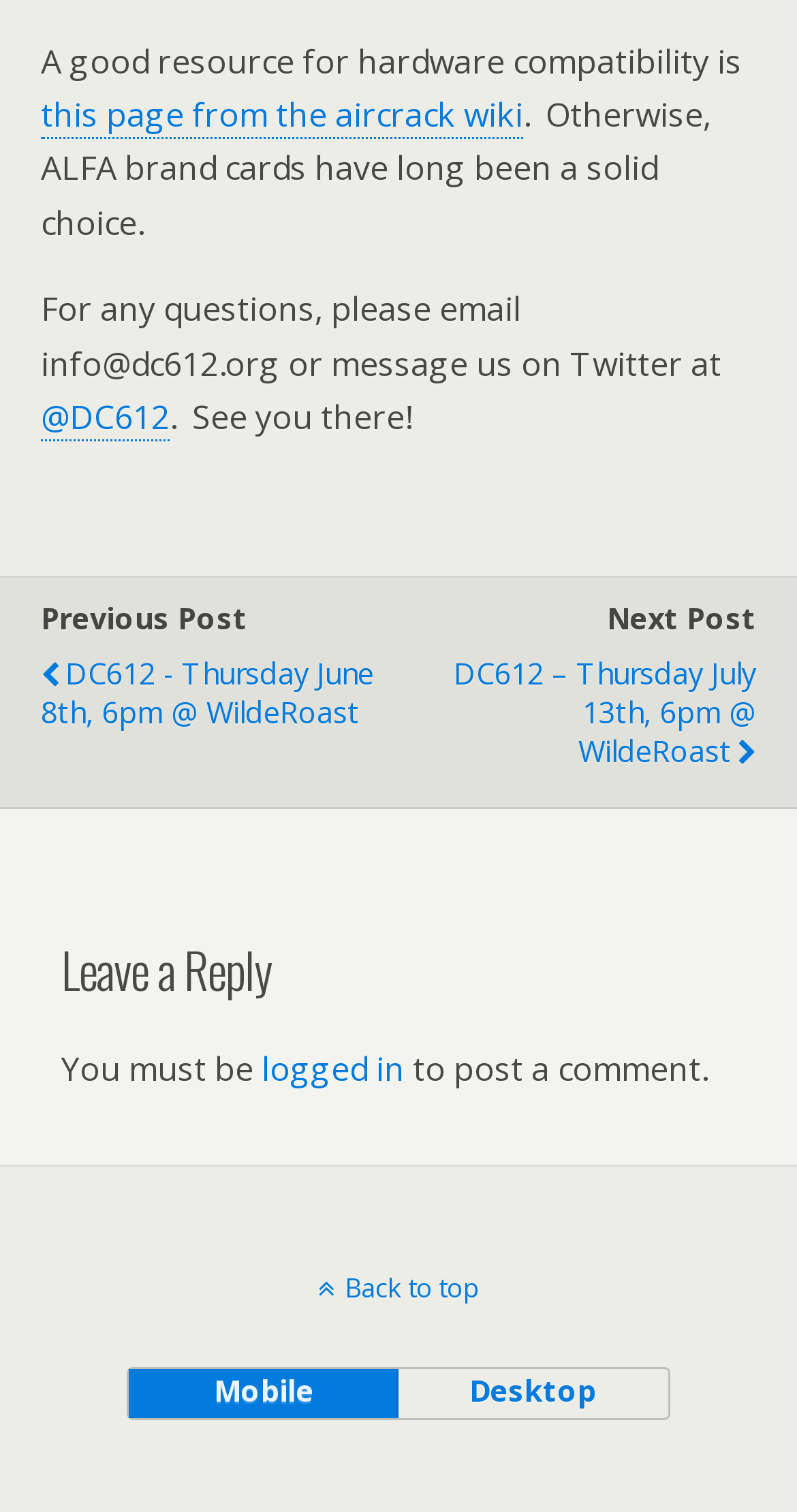Find the bounding box coordinates of the element to click in order to complete the given instruction: "go to the previous post."

[0.051, 0.396, 0.31, 0.422]